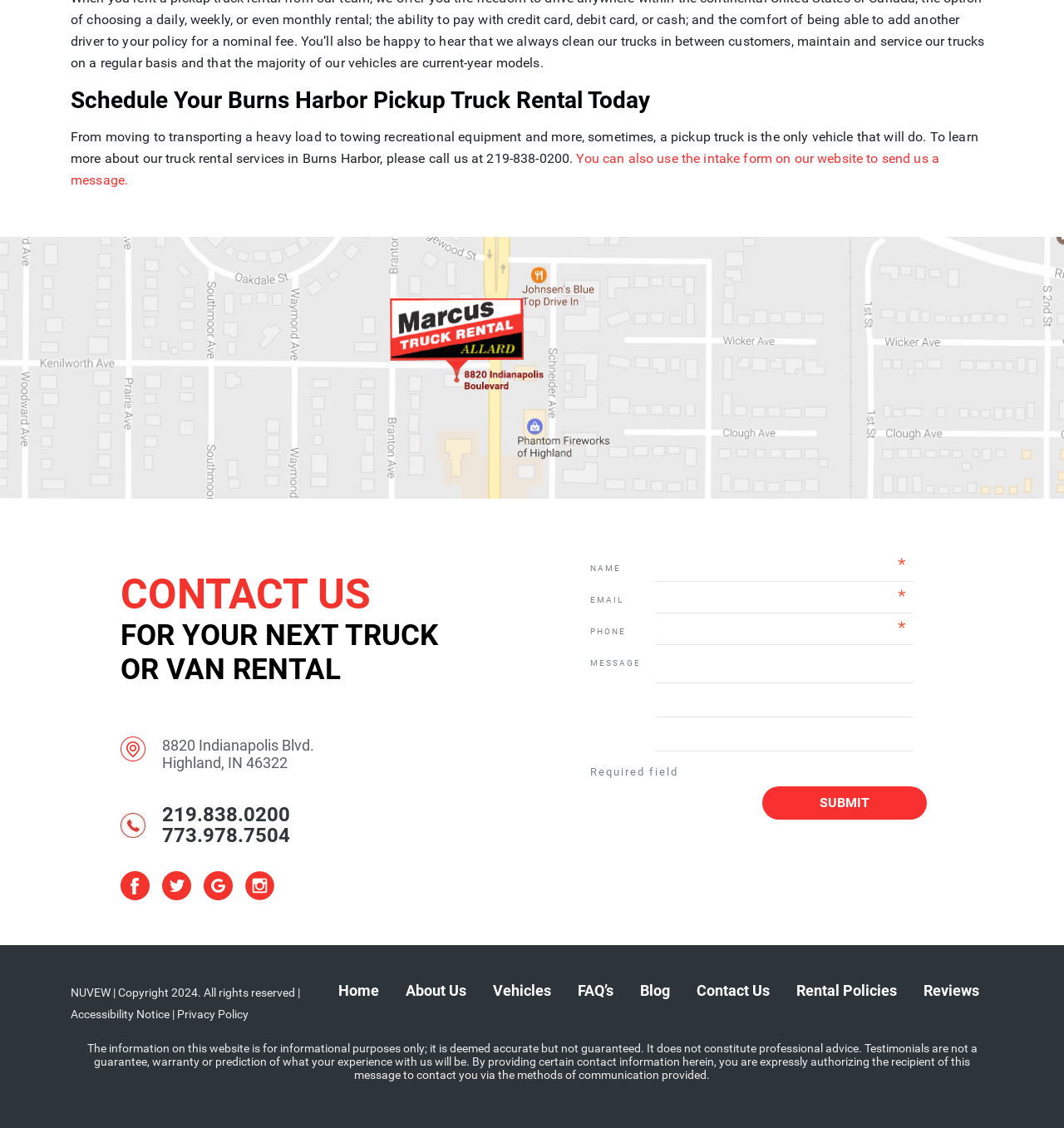Using the provided element description "Dryer Repair", determine the bounding box coordinates of the UI element.

None